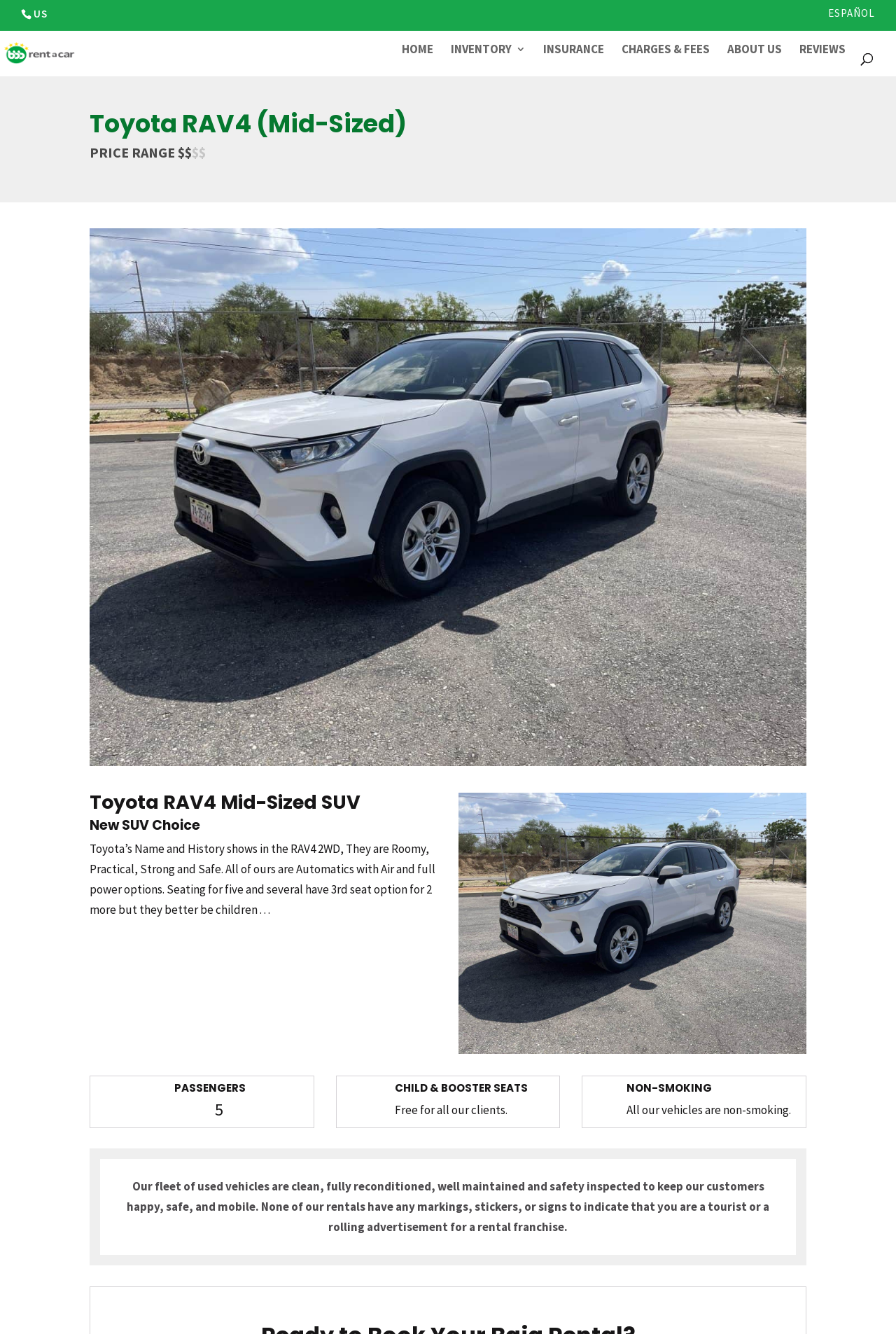Please determine the bounding box coordinates of the element to click on in order to accomplish the following task: "Switch to Spanish". Ensure the coordinates are four float numbers ranging from 0 to 1, i.e., [left, top, right, bottom].

[0.924, 0.006, 0.977, 0.02]